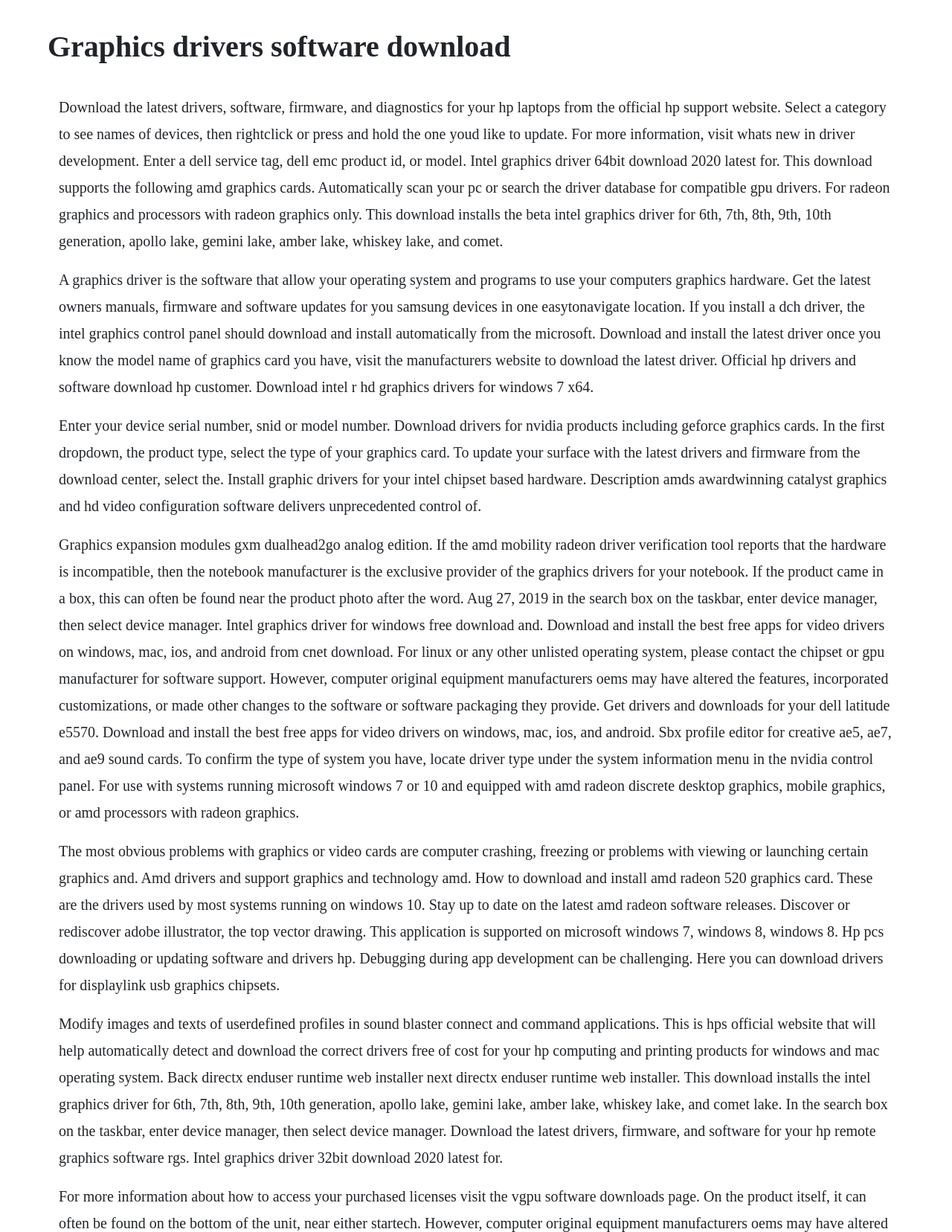Respond concisely with one word or phrase to the following query:
How to update graphics drivers for HP laptops?

Select category, right-click device, and update